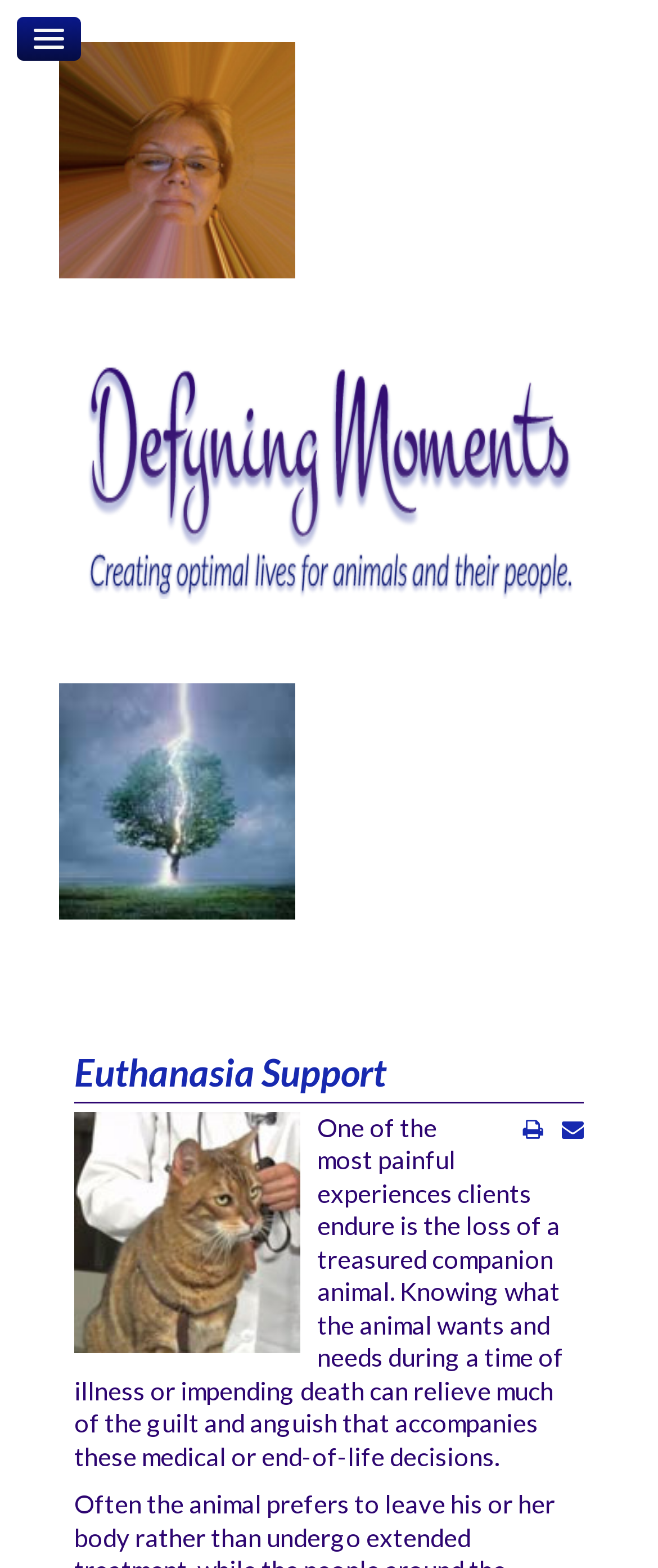Please provide the bounding box coordinates for the element that needs to be clicked to perform the following instruction: "Click on GODpillow link". The coordinates should be given as four float numbers between 0 and 1, i.e., [left, top, right, bottom].

[0.179, 0.015, 0.924, 0.047]